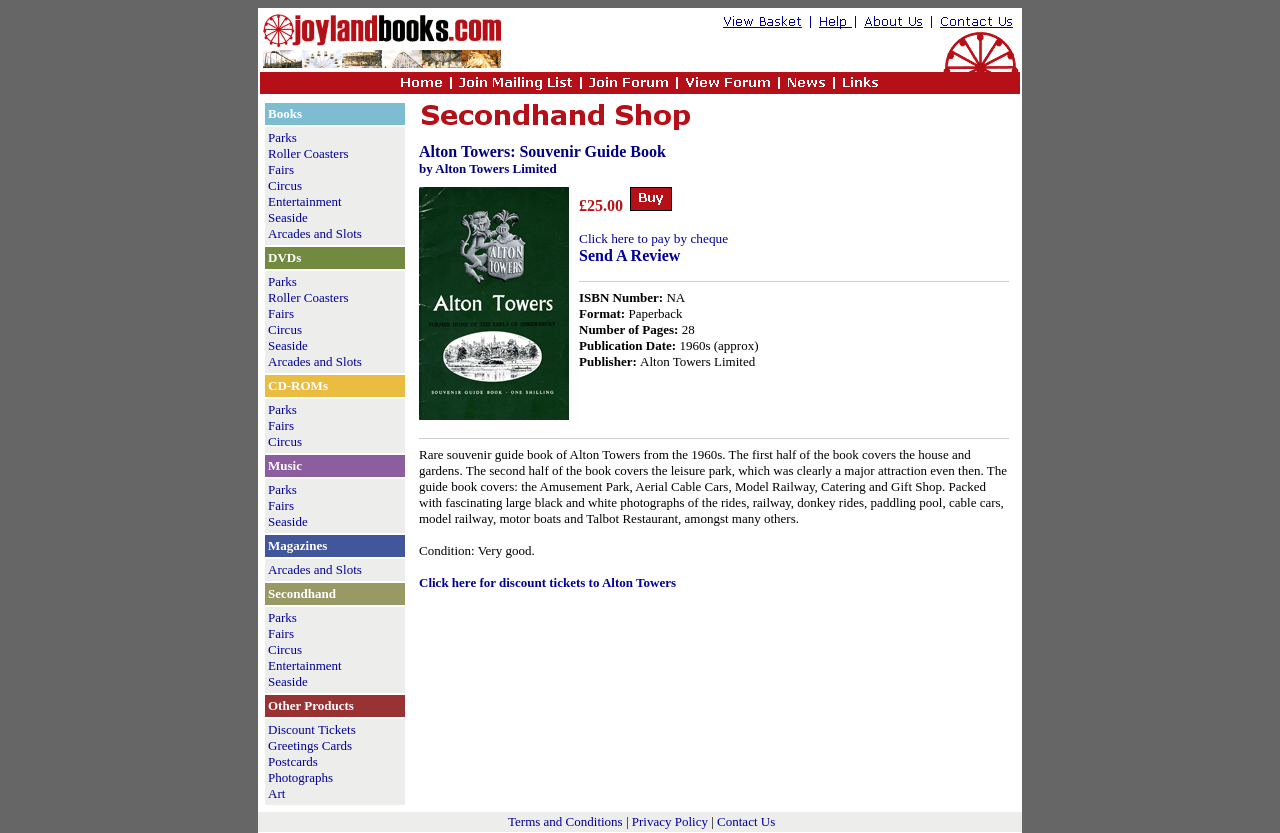Identify the coordinates of the bounding box for the element described below: "Circus". Return the coordinates as four float numbers between 0 and 1: [left, top, right, bottom].

[0.209, 0.387, 0.236, 0.405]